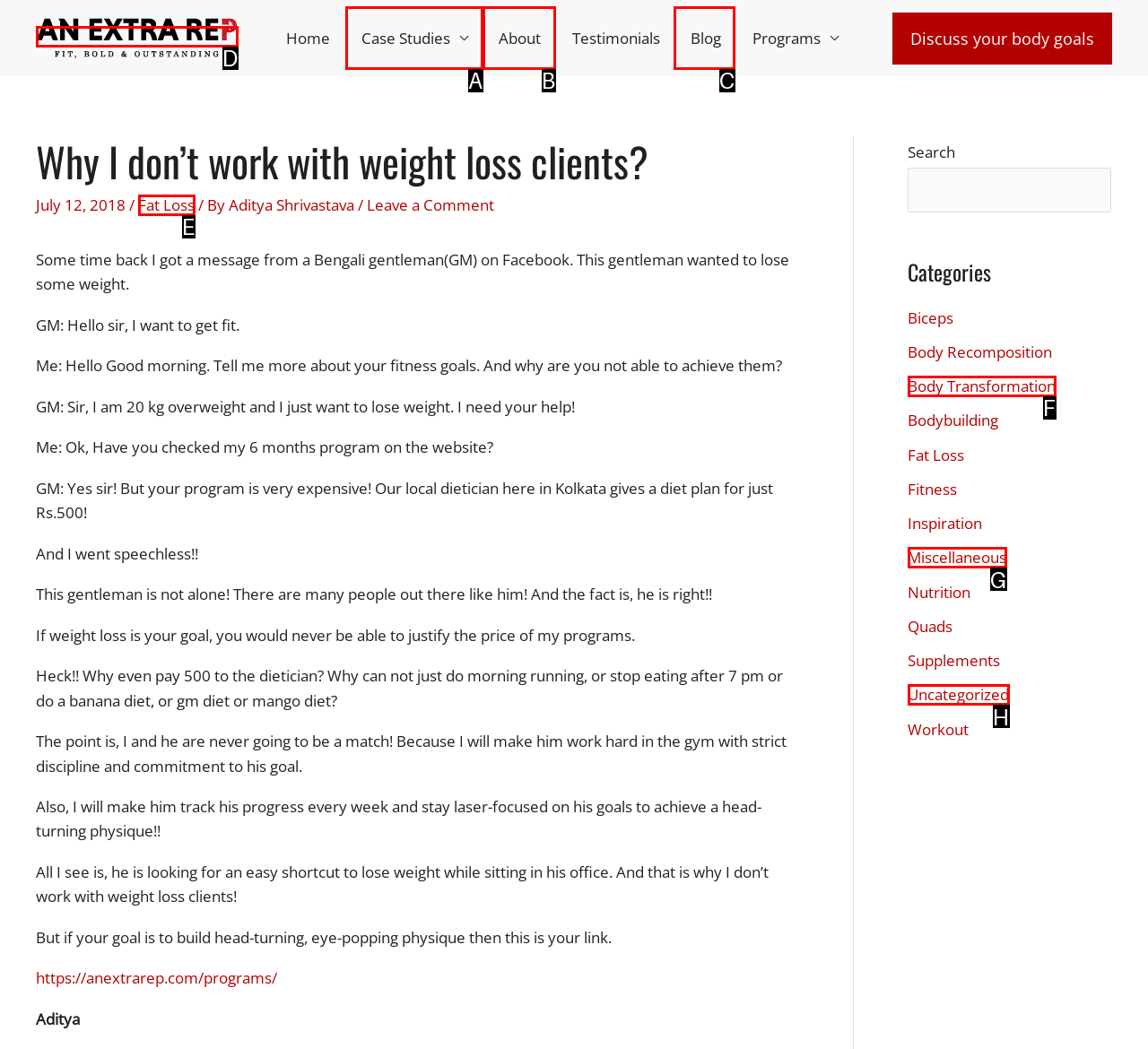Find the HTML element that matches the description: About. Answer using the letter of the best match from the available choices.

B